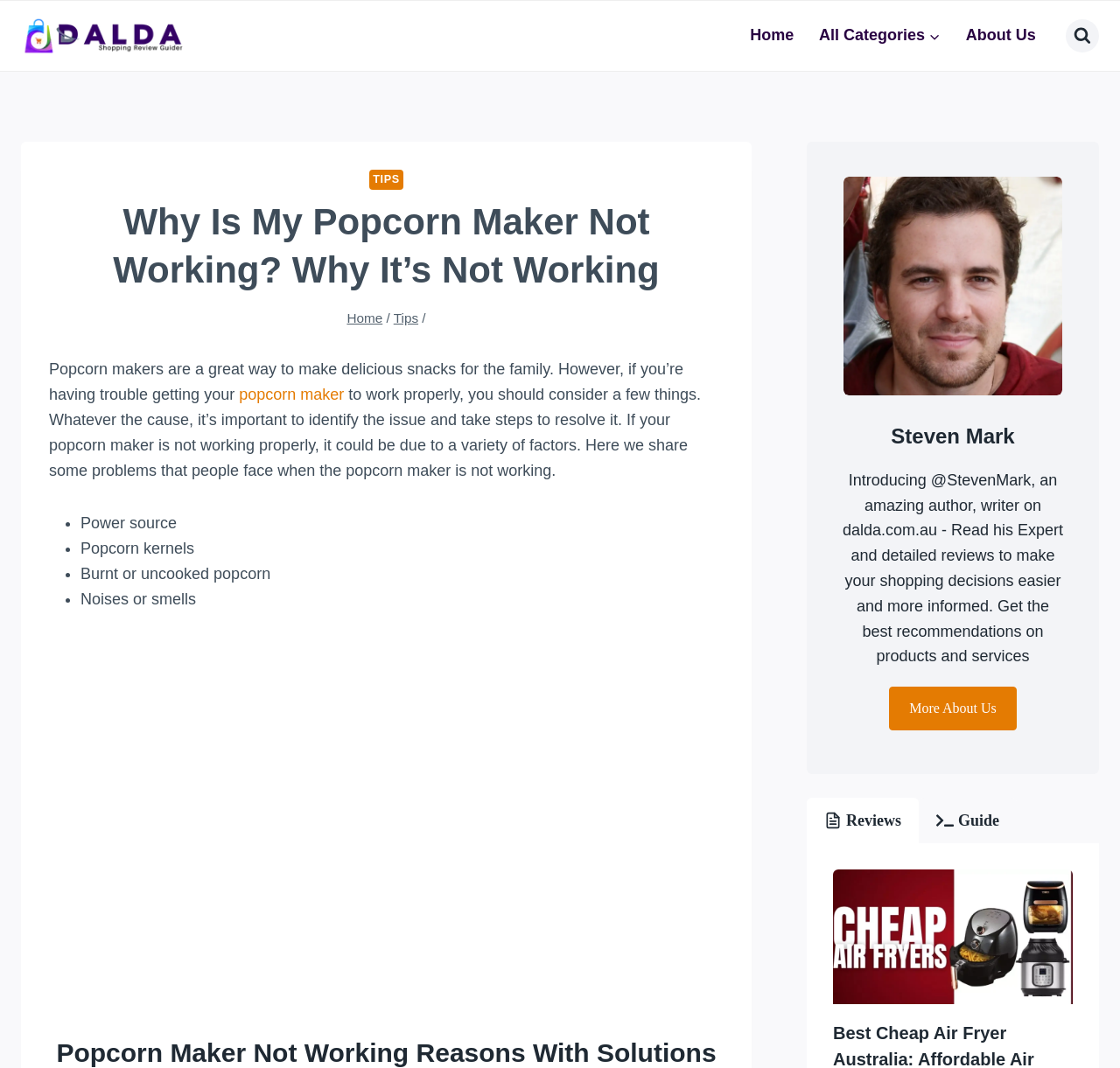Pinpoint the bounding box coordinates of the area that must be clicked to complete this instruction: "Click the dalda.com.au logo".

[0.019, 0.016, 0.183, 0.052]